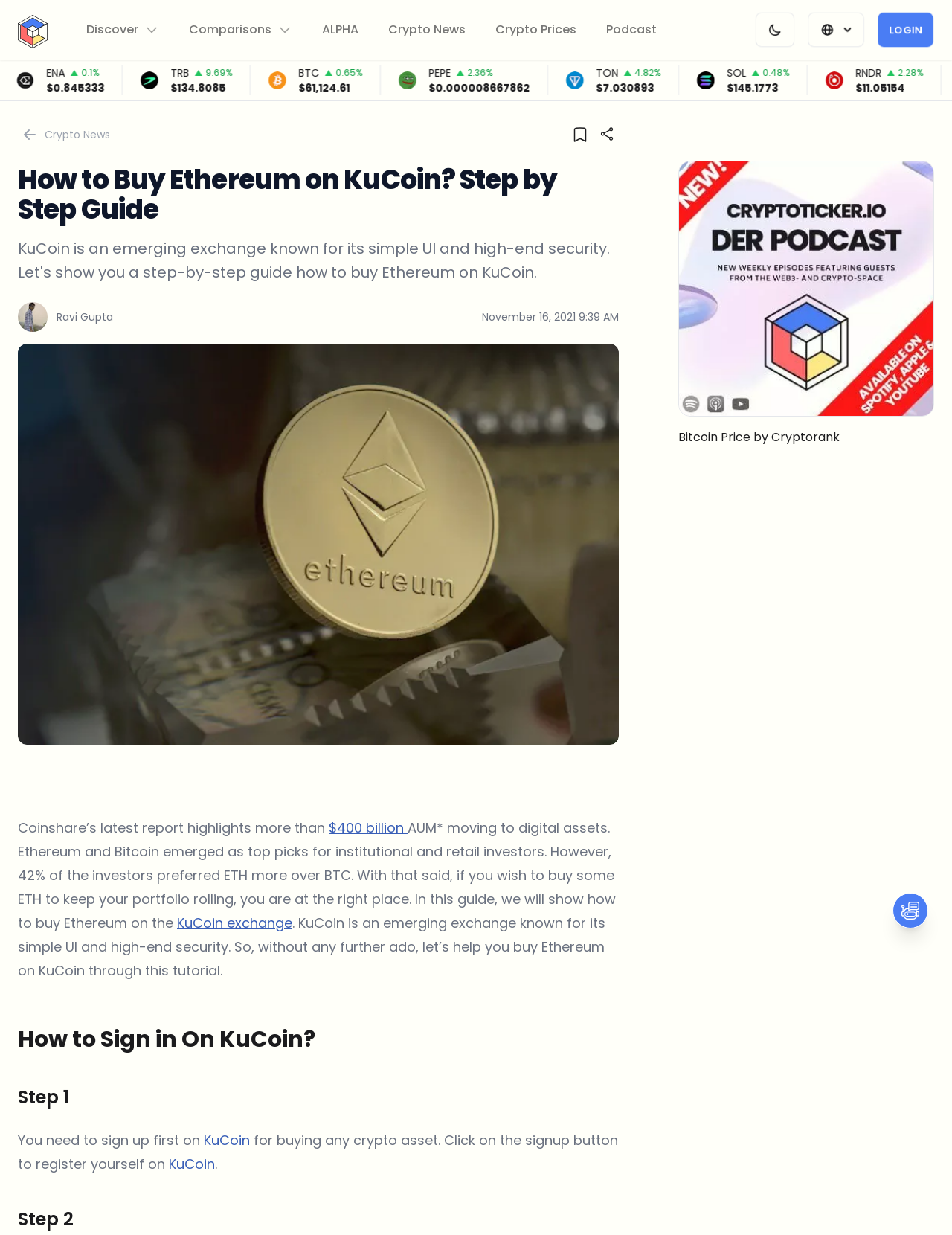Can you give a detailed response to the following question using the information from the image? What is the current price of Bitcoin mentioned in the article?

The article mentions the current price of Bitcoin as $61,124.61, along with the percentage change of 0.65%.